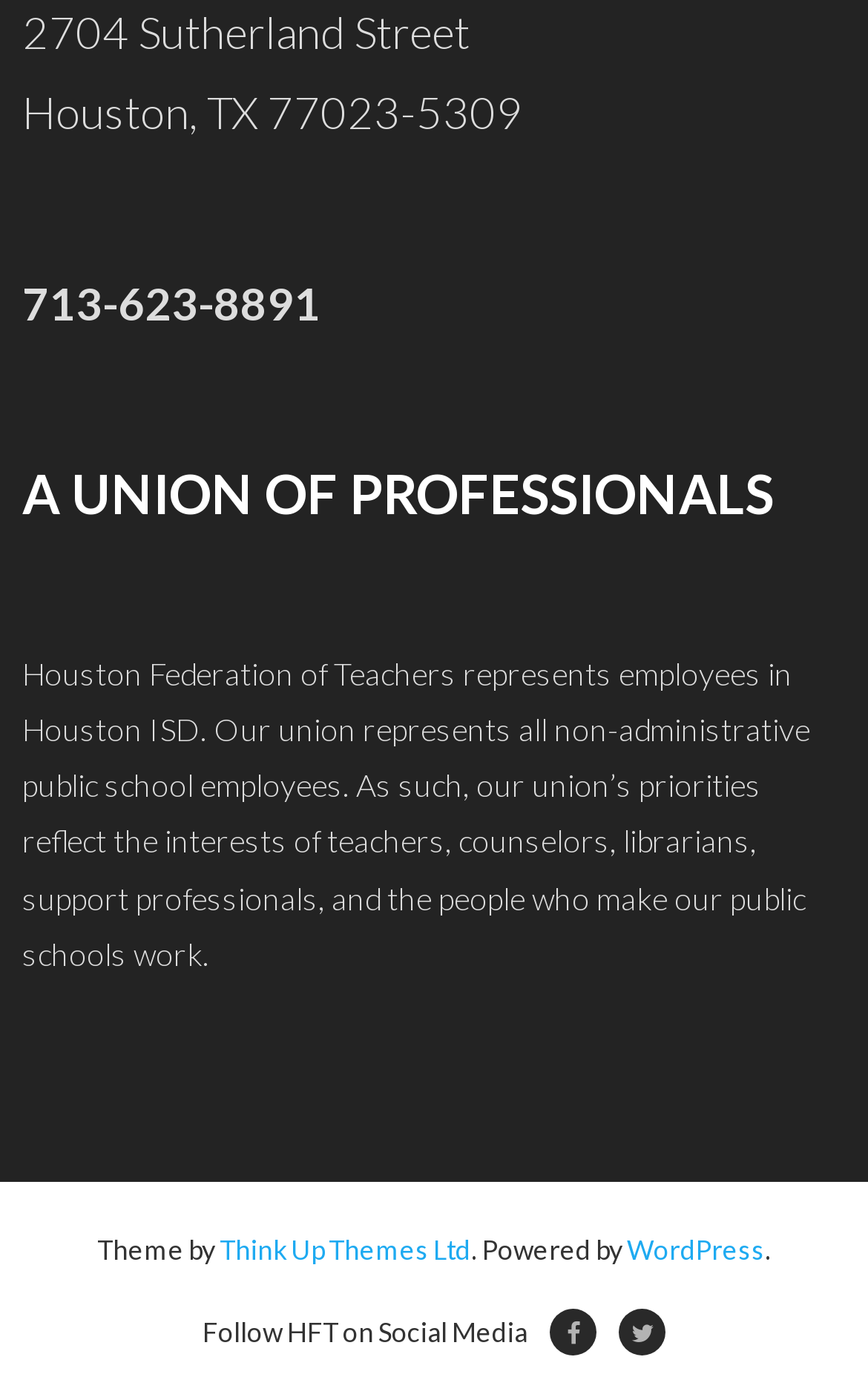What is the name of the platform that powers the website?
Kindly offer a comprehensive and detailed response to the question.

I found this information by looking at the bottom of the webpage, where it says 'Powered by WordPress'.